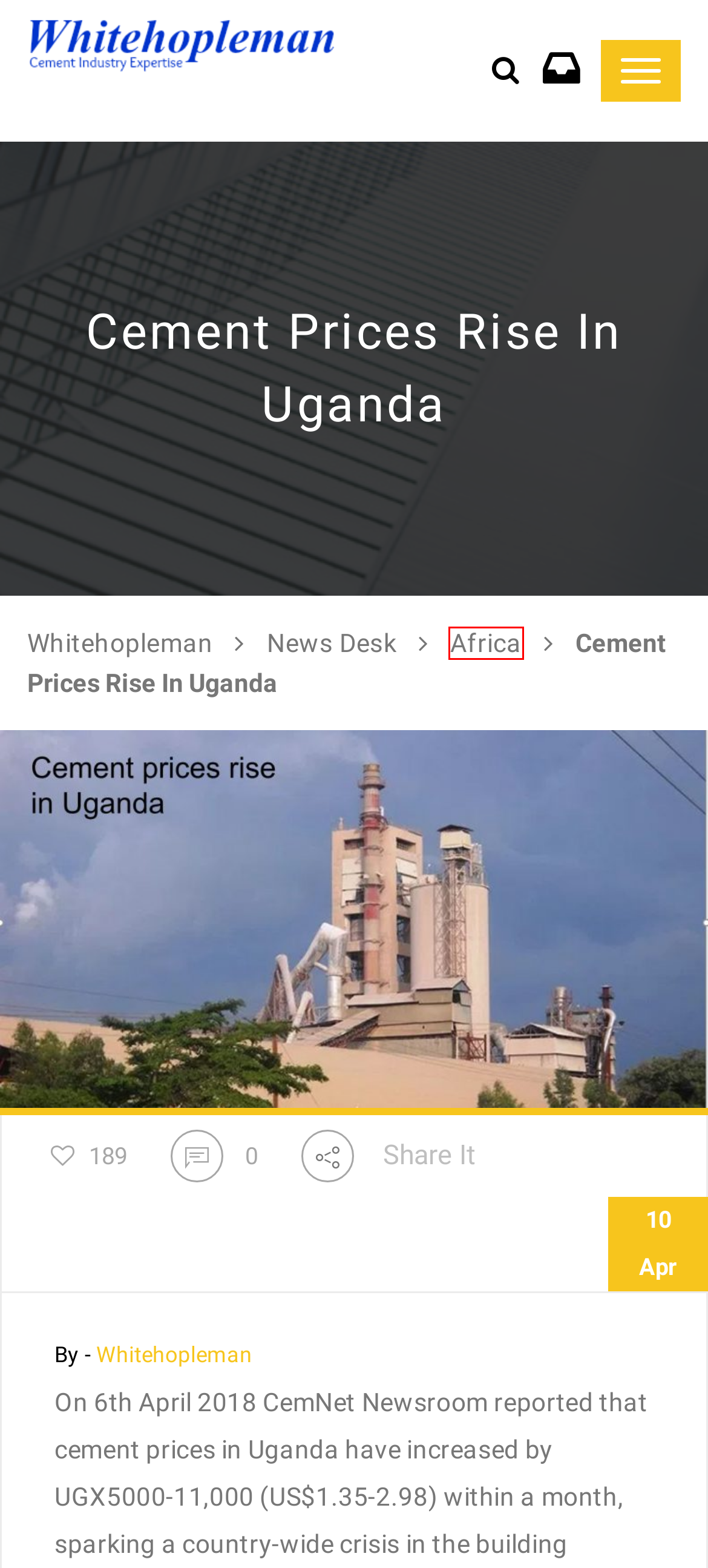Given a screenshot of a webpage with a red bounding box, please pick the webpage description that best fits the new webpage after clicking the element inside the bounding box. Here are the candidates:
A. Due Diligence – Whitehopleman
B. Training – Whitehopleman
C. Project Services – Whitehopleman
D. BUA Cement to list on Nigerian stock exchange – Whitehopleman
E. News Desk – Whitehopleman
F. Whitehopleman – Whitehopleman
G. Whitehopleman – Cement Industry Expertise
H. Africa – Whitehopleman

H